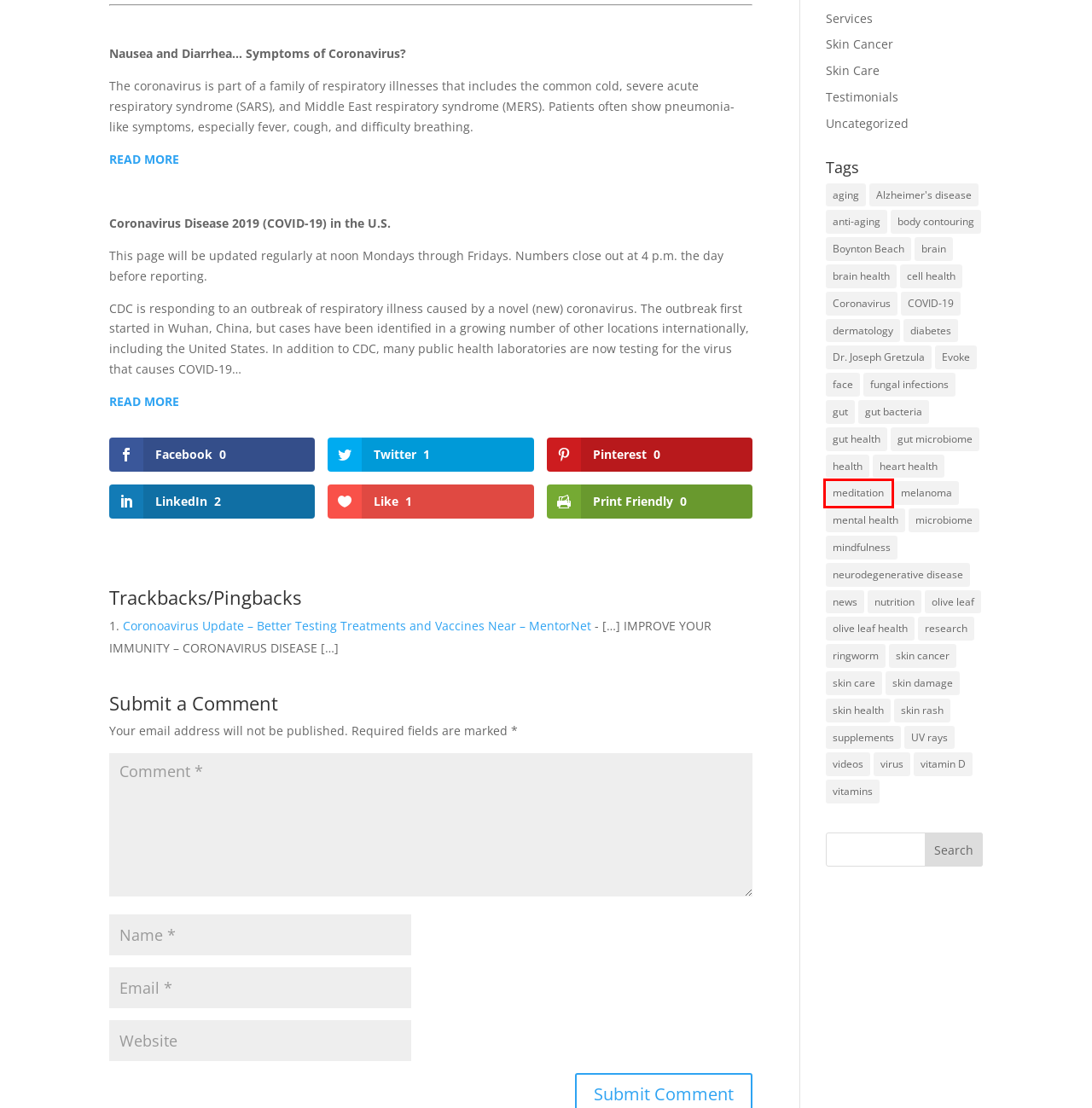You have a screenshot of a webpage with a red bounding box around a UI element. Determine which webpage description best matches the new webpage that results from clicking the element in the bounding box. Here are the candidates:
A. gut health - Dr. Joseph Gretzula – Boynton Beach Dermatology
B. Evoke - Dr. Joseph Gretzula – Boynton Beach Dermatology
C. heart health - Dr. Joseph Gretzula – Boynton Beach Dermatology
D. gut - Dr. Joseph Gretzula – Boynton Beach Dermatology
E. meditation - Dr. Joseph Gretzula – Boynton Beach Dermatology
F. health - Dr. Joseph Gretzula – Boynton Beach Dermatology
G. microbiome - Dr. Joseph Gretzula – Boynton Beach Dermatology
H. cell health - Dr. Joseph Gretzula – Boynton Beach Dermatology

E